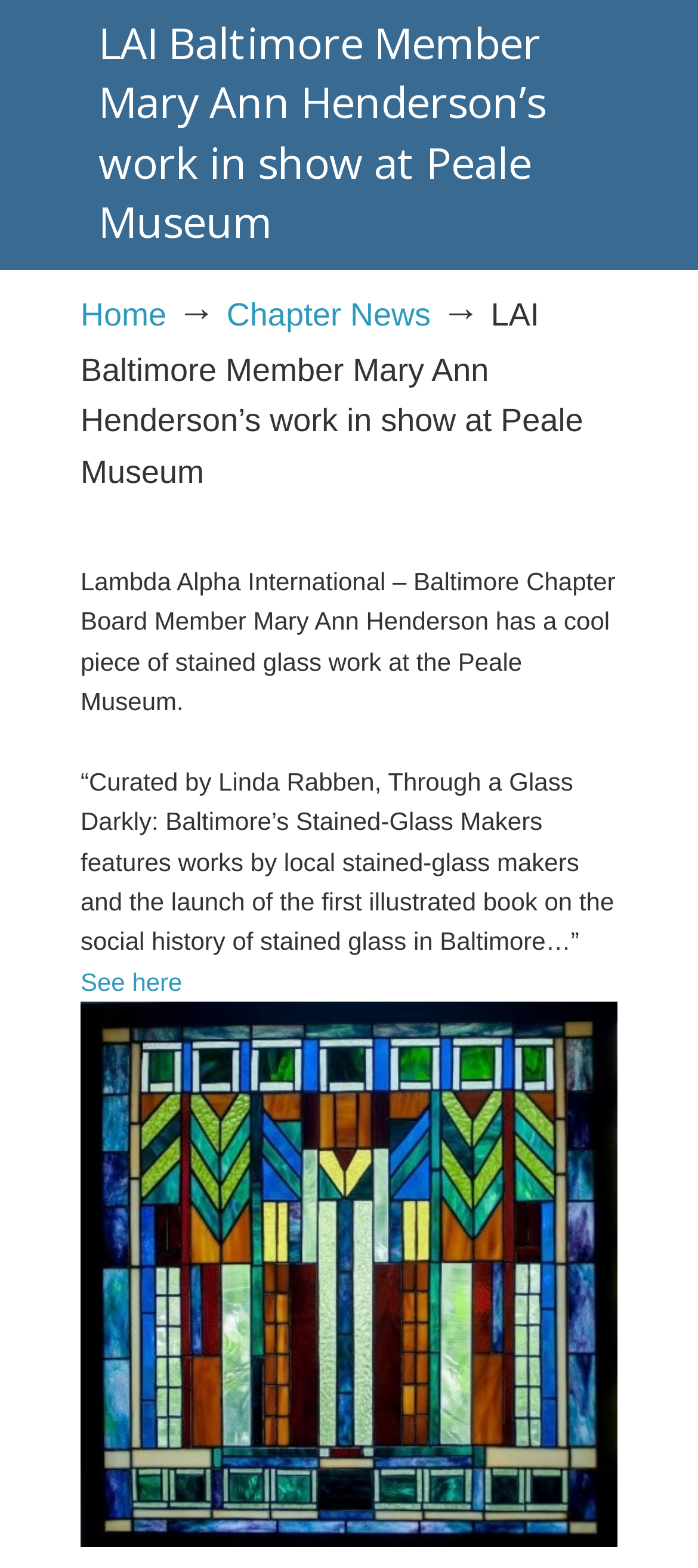Given the element description: "Chapter News", predict the bounding box coordinates of the UI element it refers to, using four float numbers between 0 and 1, i.e., [left, top, right, bottom].

[0.325, 0.189, 0.617, 0.212]